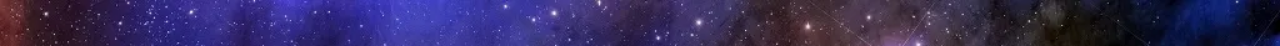What is the tone set by the celestial scene?
Examine the screenshot and reply with a single word or phrase.

Inspiring